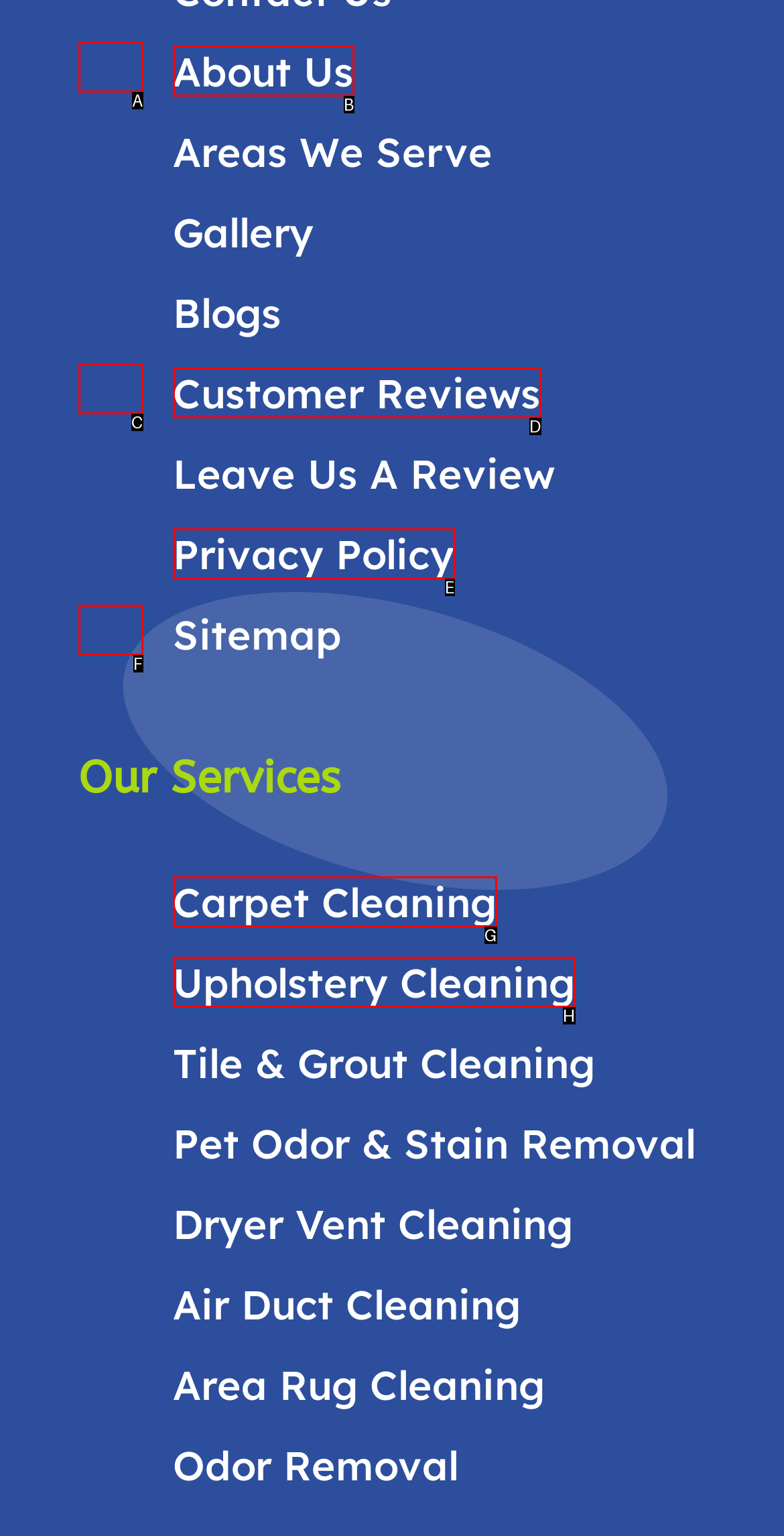Given the description: Carpet Cleaning
Identify the letter of the matching UI element from the options.

G